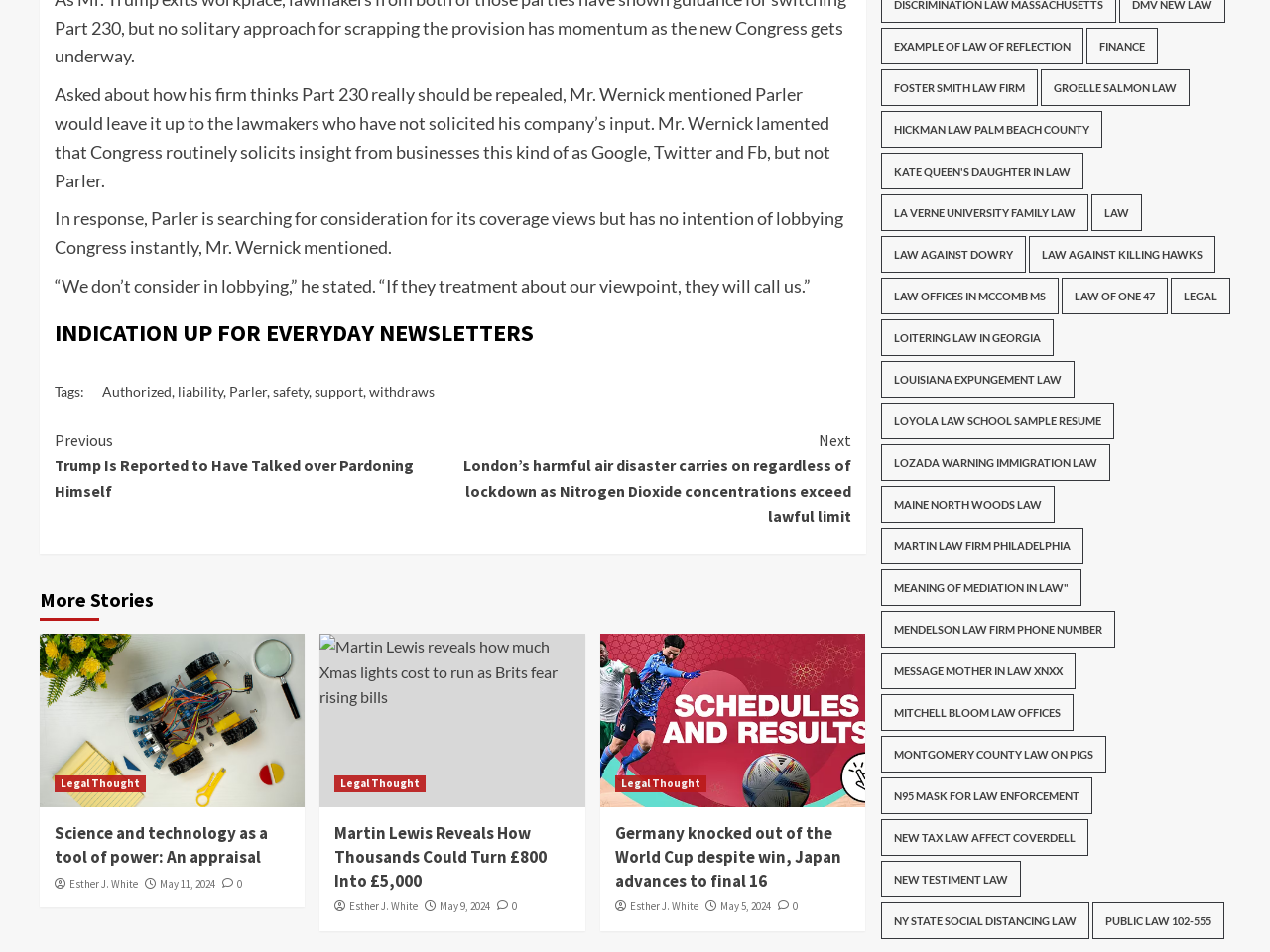Determine the bounding box coordinates for the area that should be clicked to carry out the following instruction: "Check out 'Example Of Law Of Reflection'".

[0.693, 0.03, 0.853, 0.068]